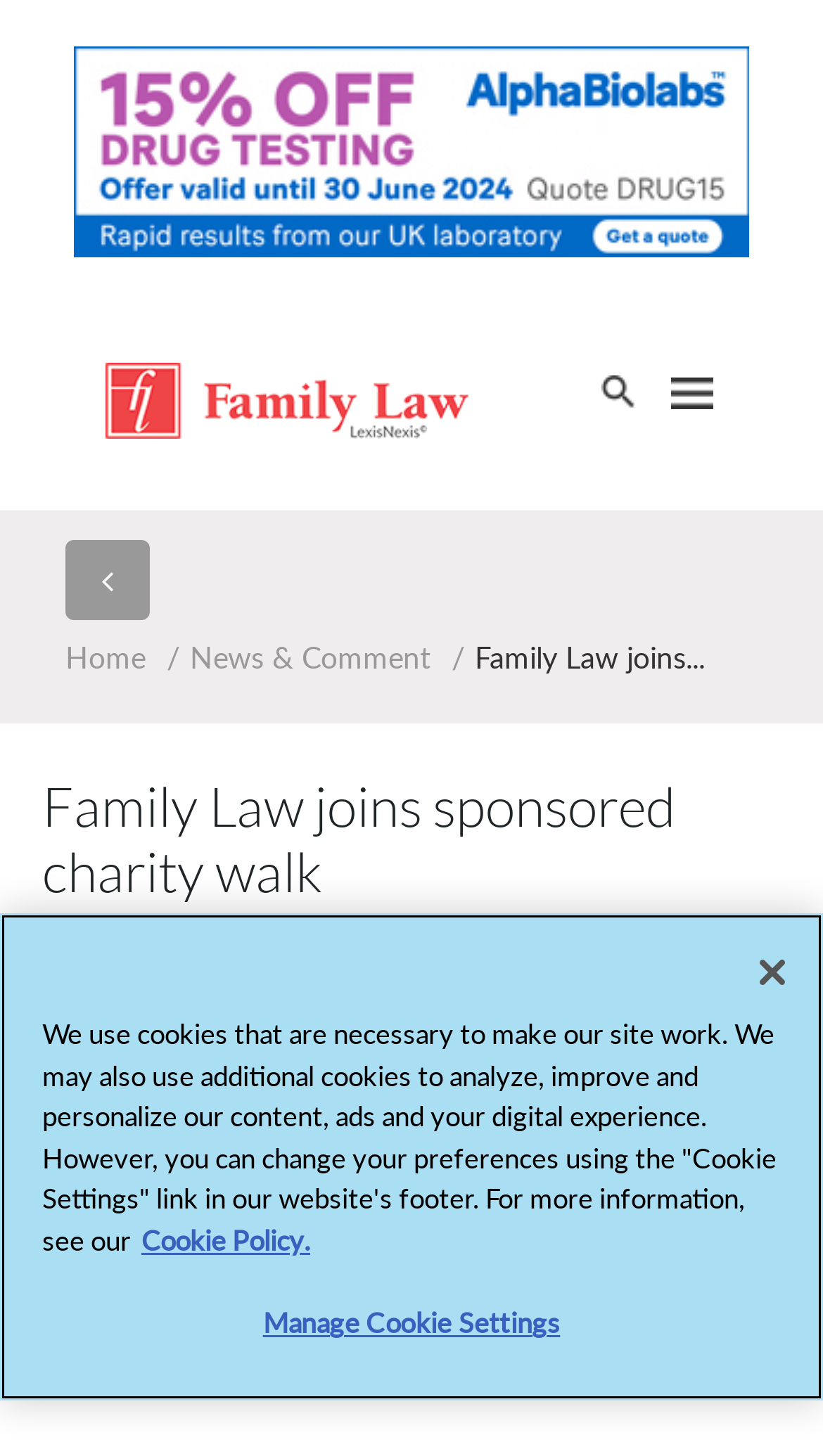What is the name of the charity walk?
Please give a detailed answer to the question using the information shown in the image.

I found the name of the charity walk by reading the static text element that describes Family Law's participation in the event, which says '...is participating in The Legal Walk at 5.30pm on Monday 18 May...'.